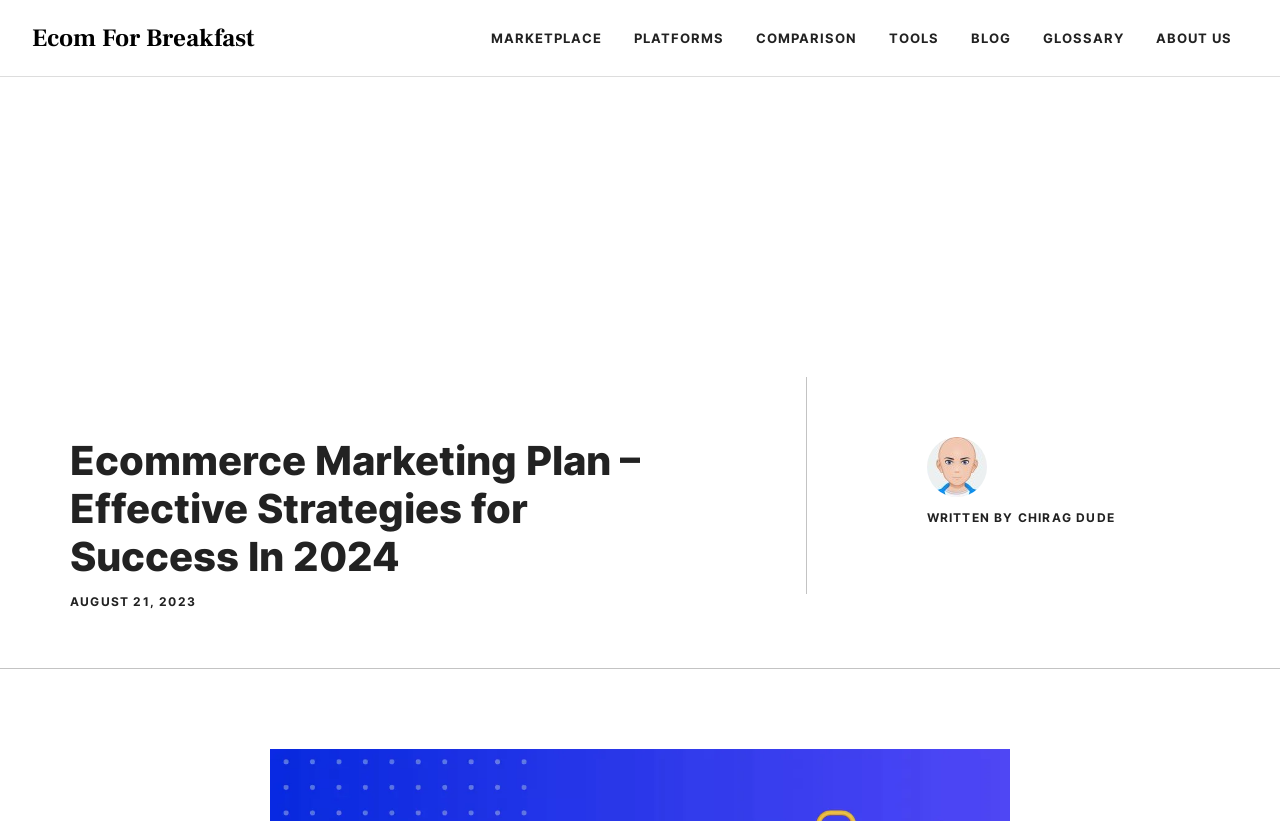Please identify the primary heading on the webpage and return its text.

Ecommerce Marketing Plan – Effective Strategies for Success In 2024